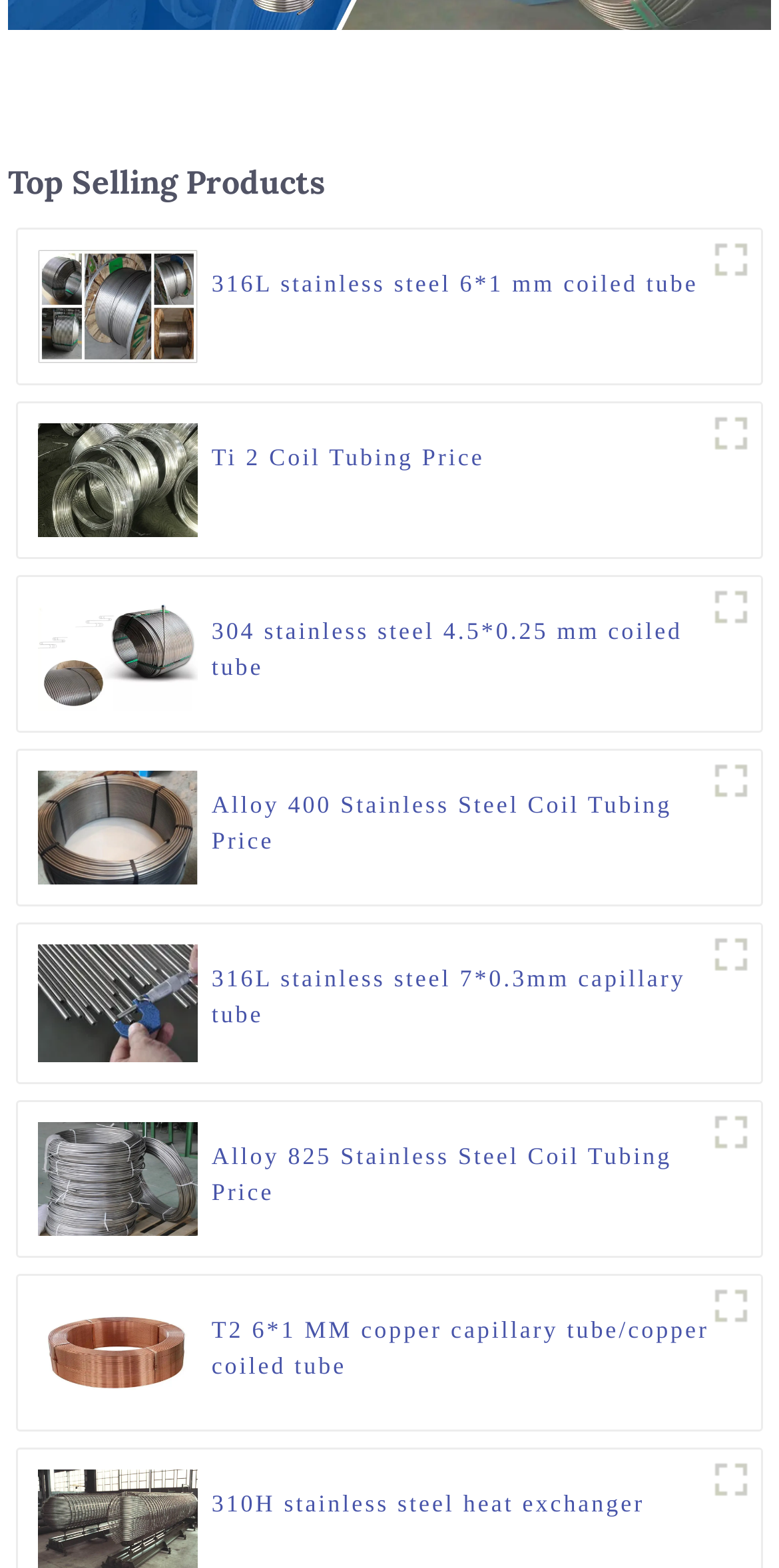Please pinpoint the bounding box coordinates for the region I should click to adhere to this instruction: "View 316L stainless steel 6*1 mm coiled tube details".

[0.272, 0.169, 0.896, 0.215]